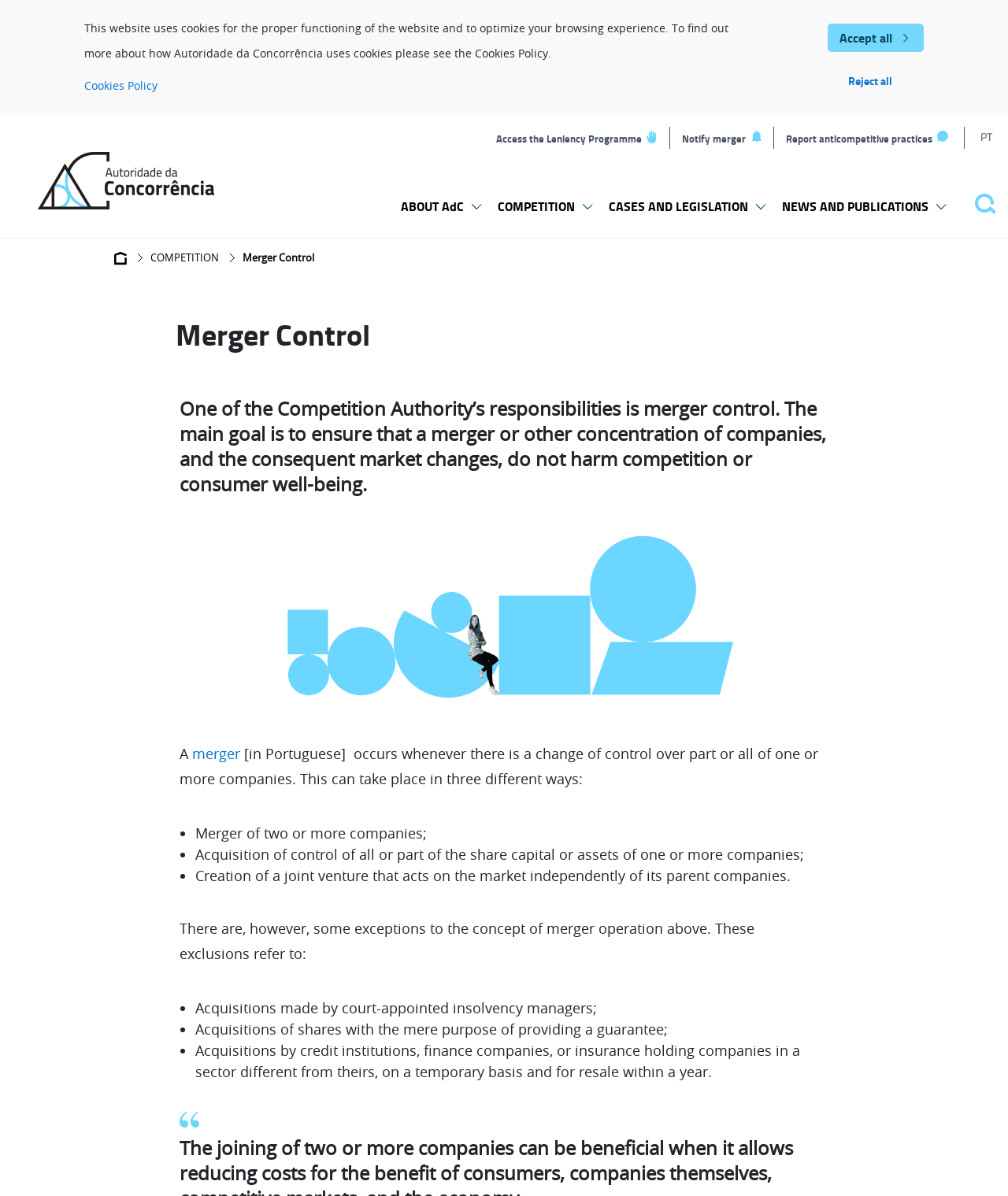What is the purpose of the Leniency Programme?
Utilize the information in the image to give a detailed answer to the question.

The webpage does not provide information on the purpose of the Leniency Programme, it only provides a link to access it.